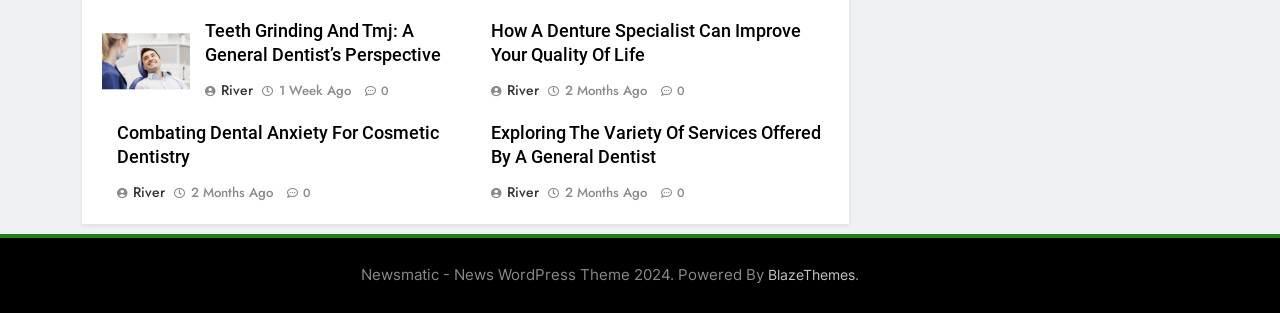Use a single word or phrase to respond to the question:
What is the time period of the second article?

2 Months Ago